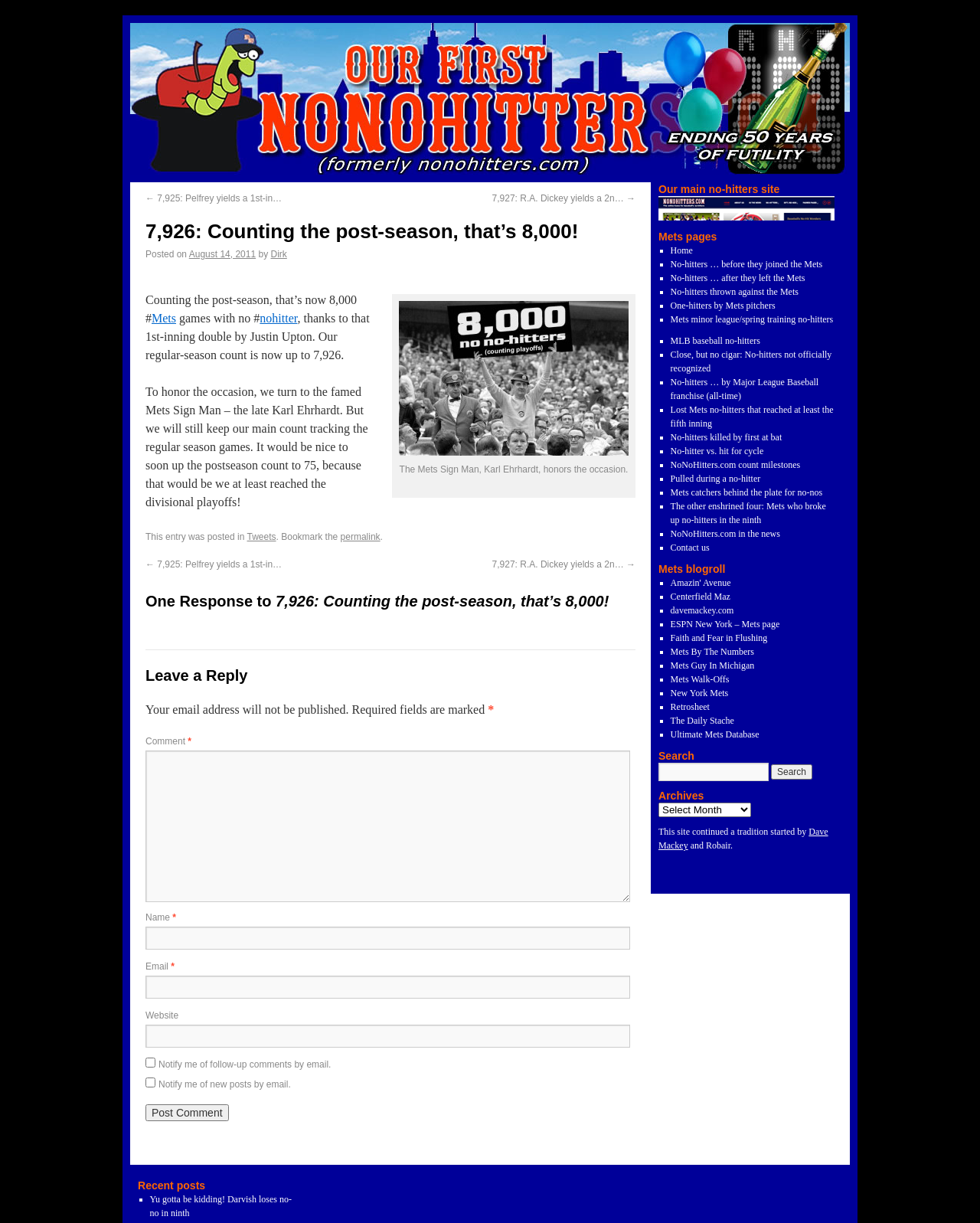Please identify the coordinates of the bounding box that should be clicked to fulfill this instruction: "Click the '7,927: R.A. Dickey yields a 2n… →' link".

[0.502, 0.158, 0.648, 0.167]